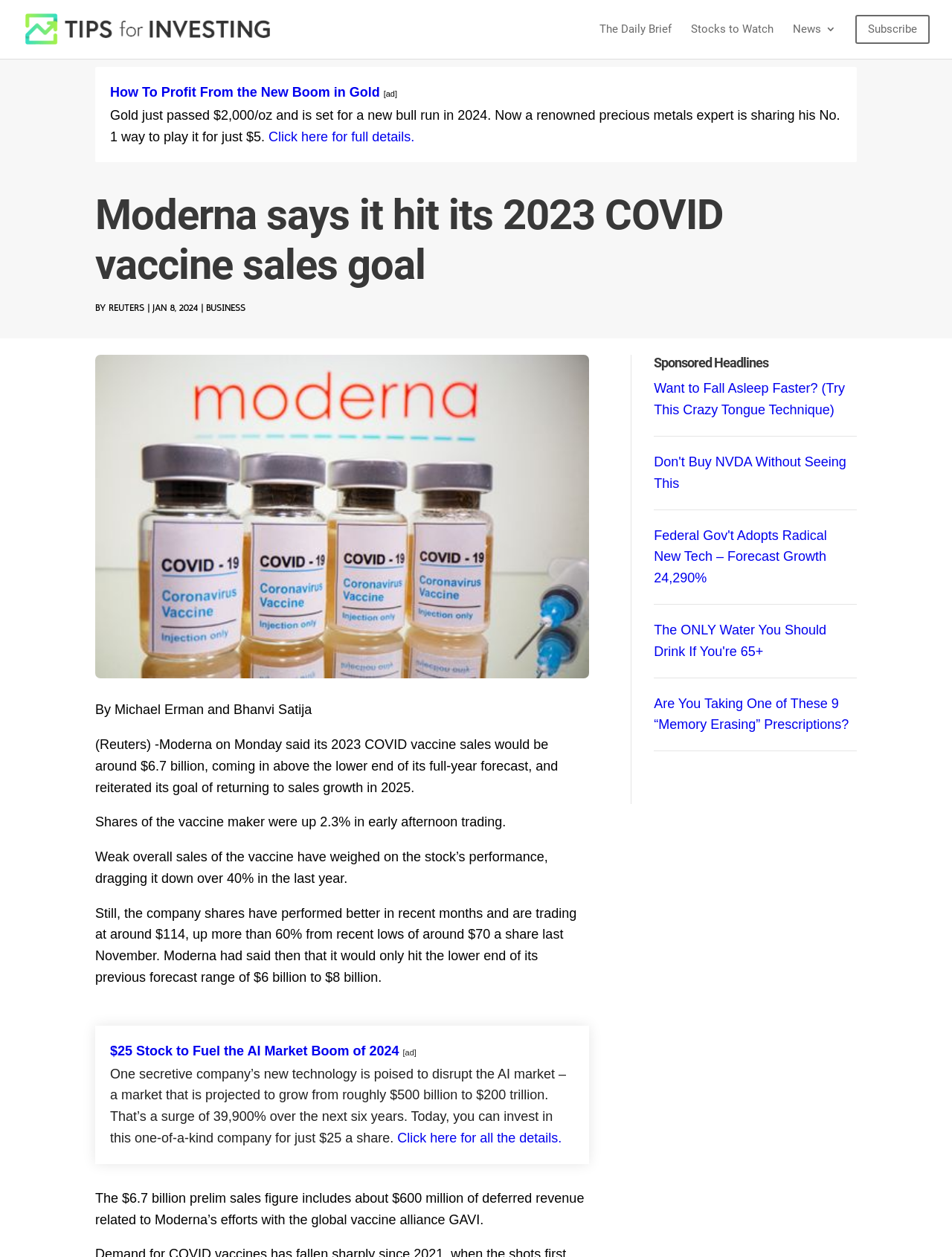Could you please study the image and provide a detailed answer to the question:
What is the forecasted growth rate of the AI market?

The article mentions that the AI market is projected to grow from roughly $500 billion to $200 trillion, which is a surge of 39,900% over the next six years. This information can be found in the section that discusses the AI market boom of 2024.